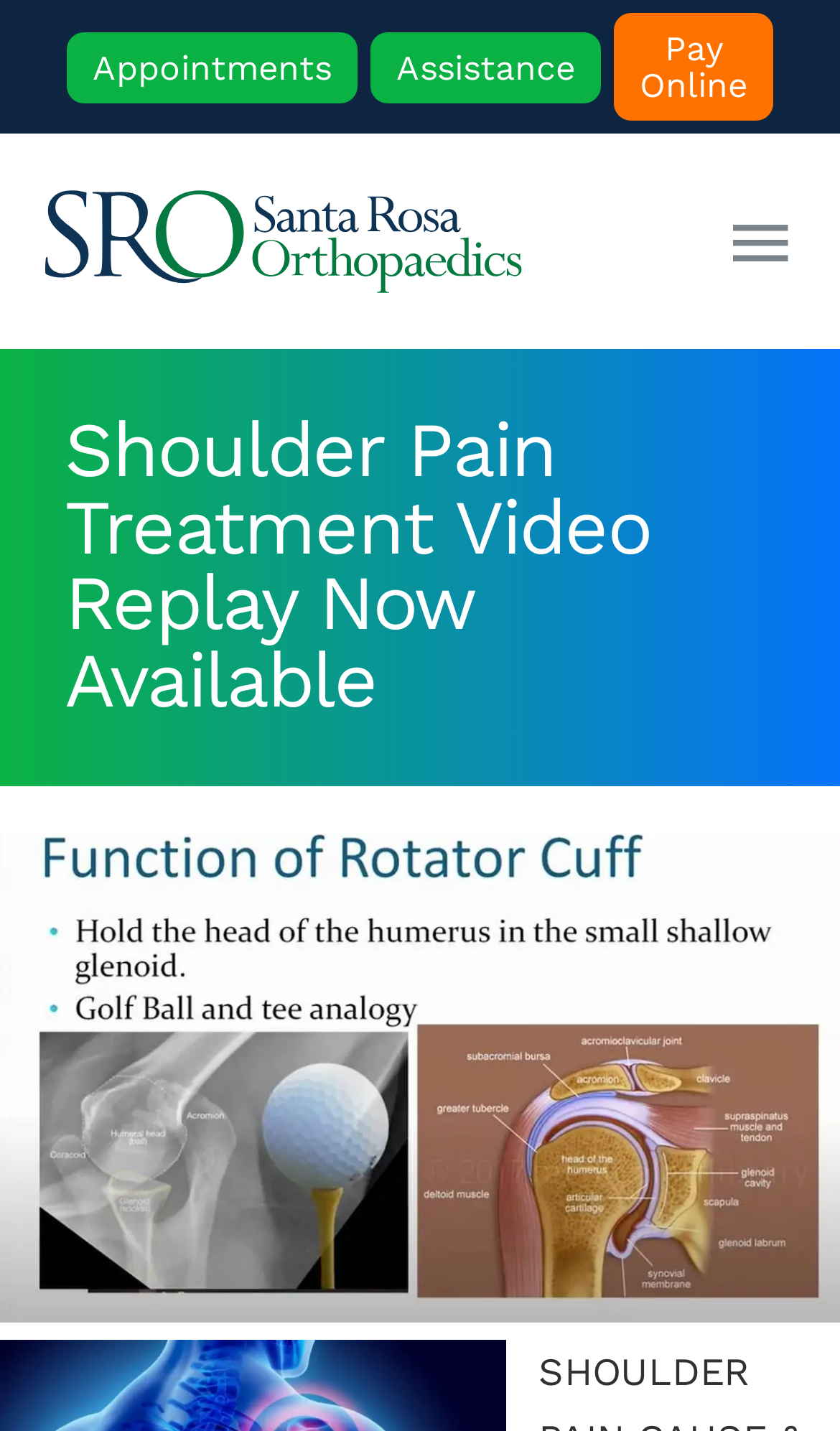Identify the bounding box coordinates necessary to click and complete the given instruction: "Go to the Santa Rosa Orthopaedics homepage".

[0.051, 0.128, 0.624, 0.16]